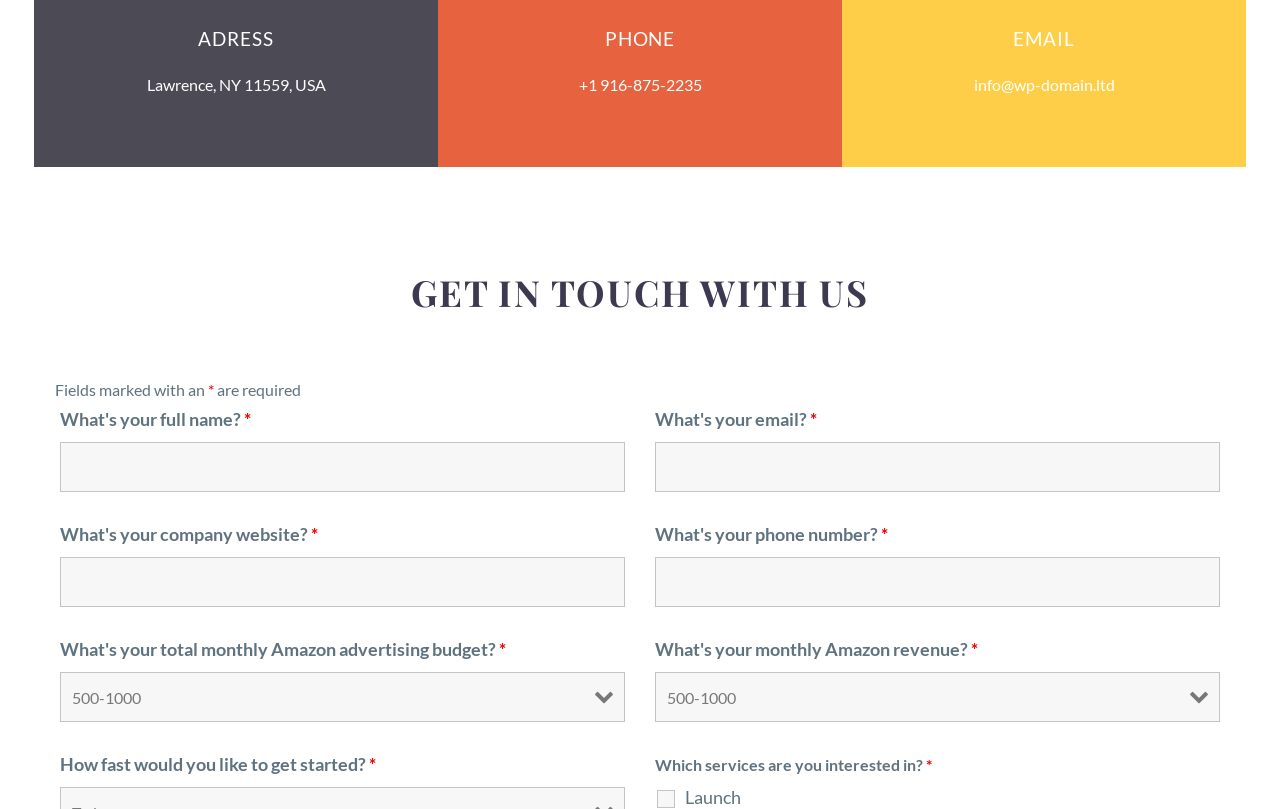Determine the bounding box coordinates for the HTML element mentioned in the following description: "aria-describedby="nf-error-20" name="nf-field-20-textbox"". The coordinates should be a list of four floats ranging from 0 to 1, represented as [left, top, right, bottom].

[0.047, 0.689, 0.488, 0.751]